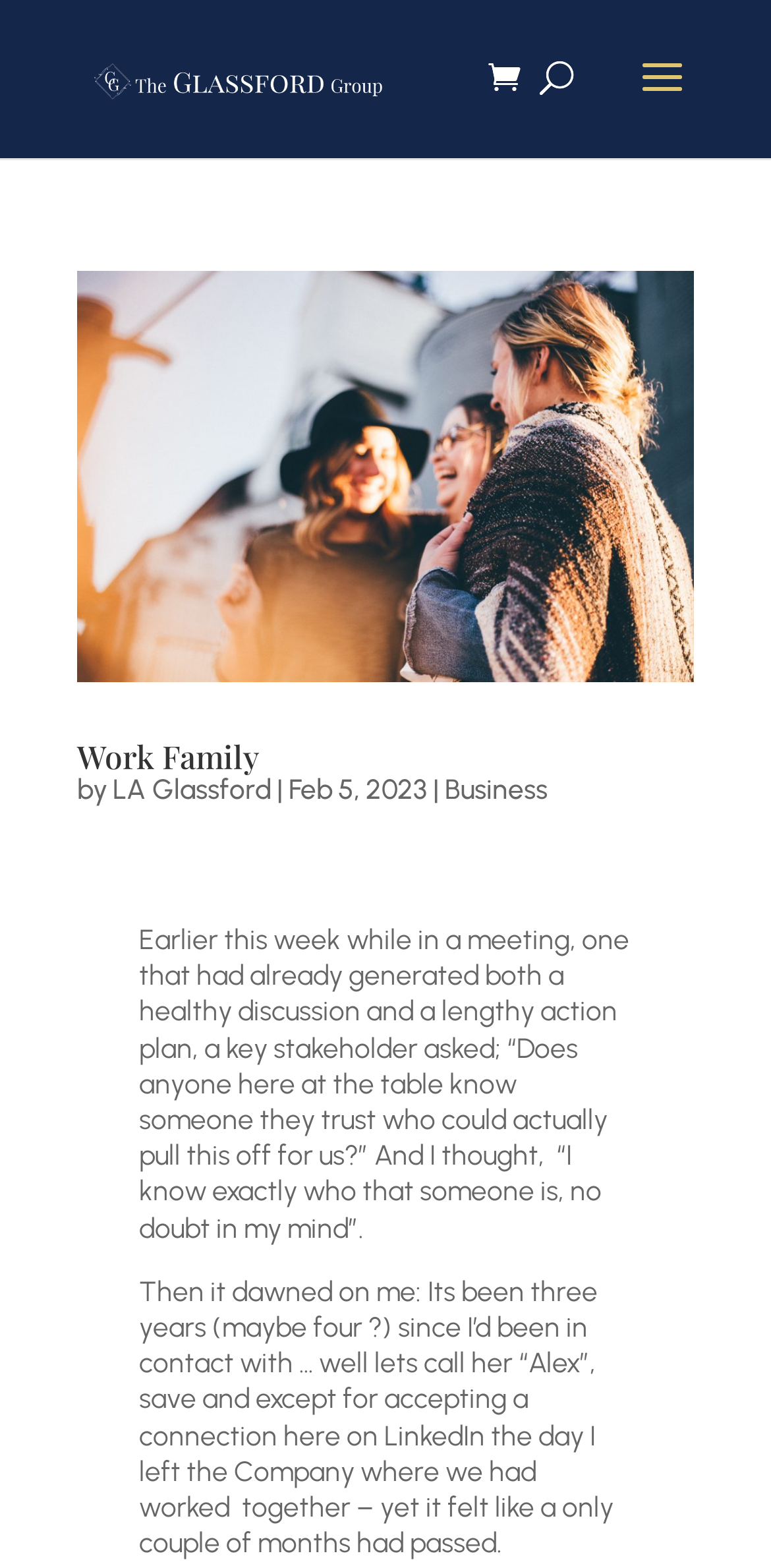Respond to the following question with a brief word or phrase:
Who is the author of the article?

LA Glassford